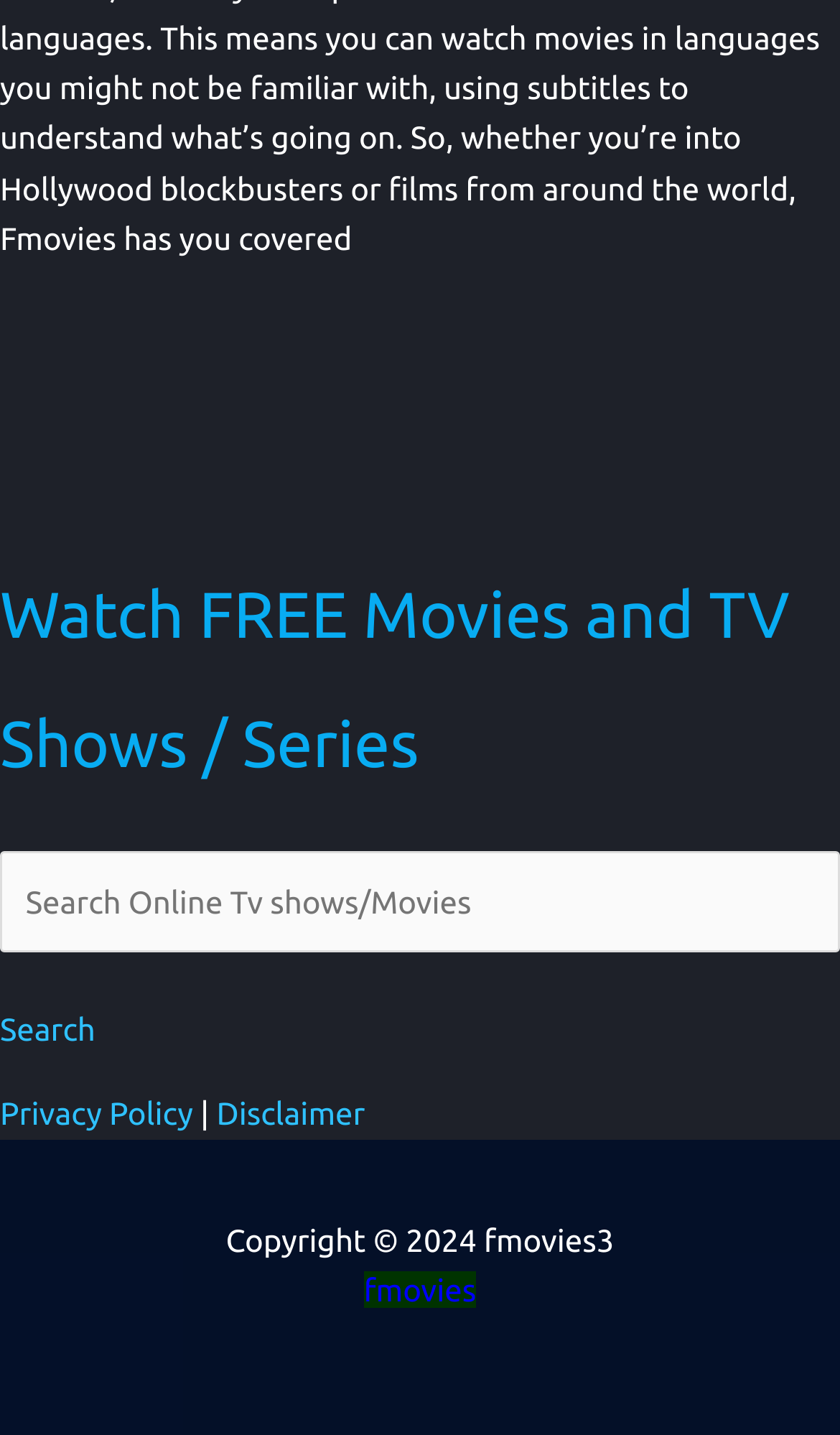Find the bounding box coordinates for the UI element whose description is: "Privacy Policy". The coordinates should be four float numbers between 0 and 1, in the format [left, top, right, bottom].

[0.0, 0.764, 0.23, 0.789]